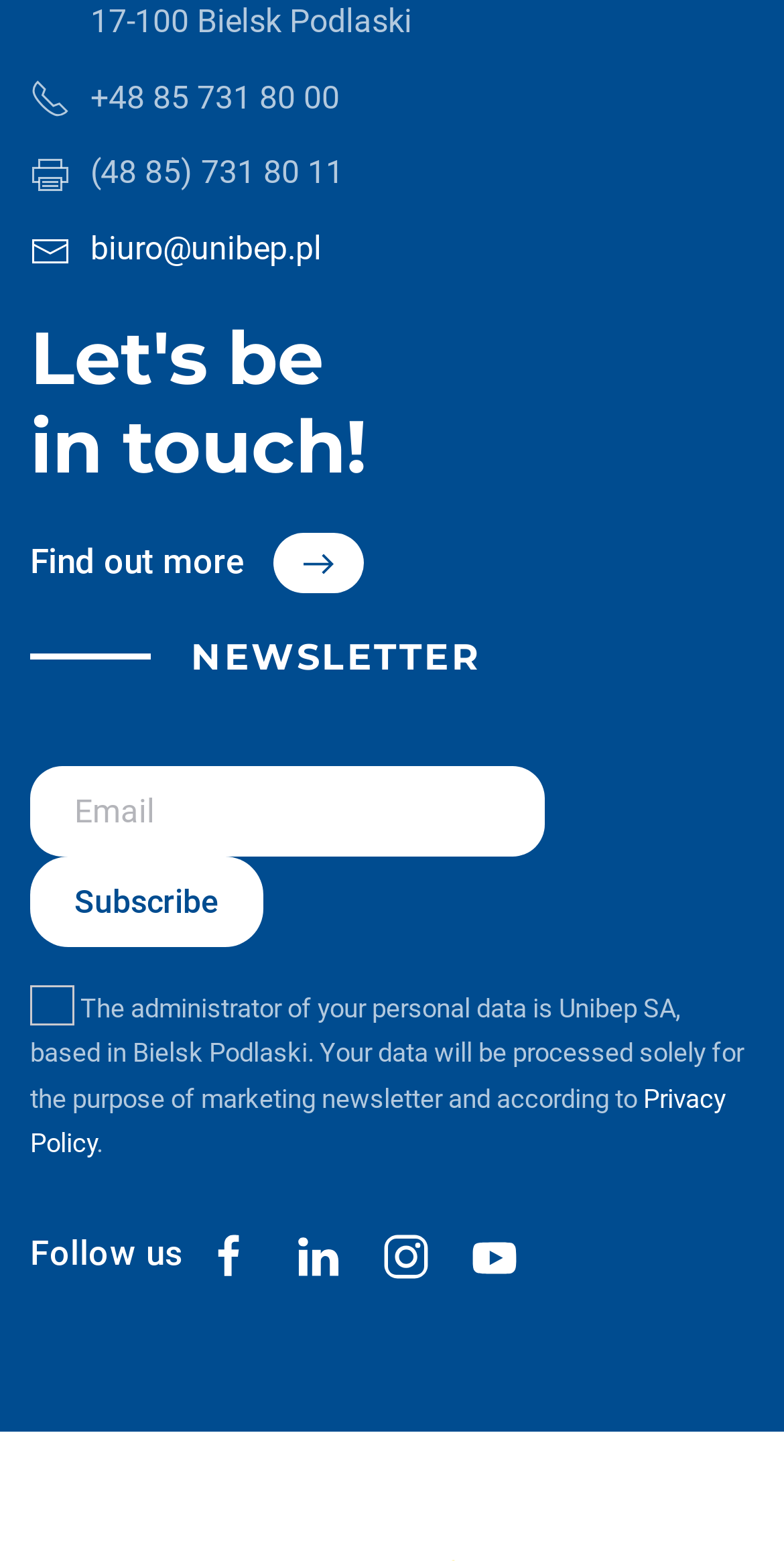What is the company's email address?
Answer the question in a detailed and comprehensive manner.

The email address can be found in the top section of the webpage, next to the company's phone number and address.